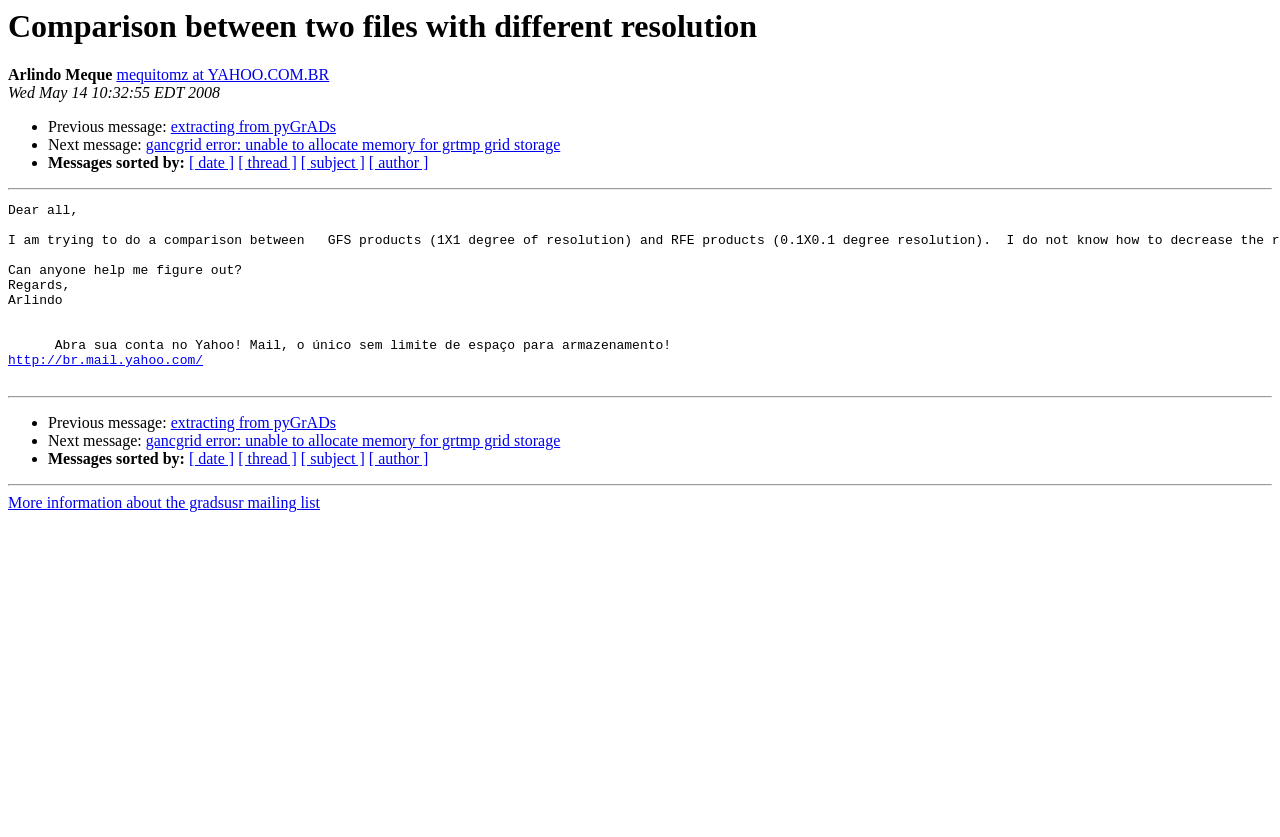Locate the bounding box coordinates of the area you need to click to fulfill this instruction: 'Visit Yahoo Mail'. The coordinates must be in the form of four float numbers ranging from 0 to 1: [left, top, right, bottom].

[0.006, 0.422, 0.159, 0.44]